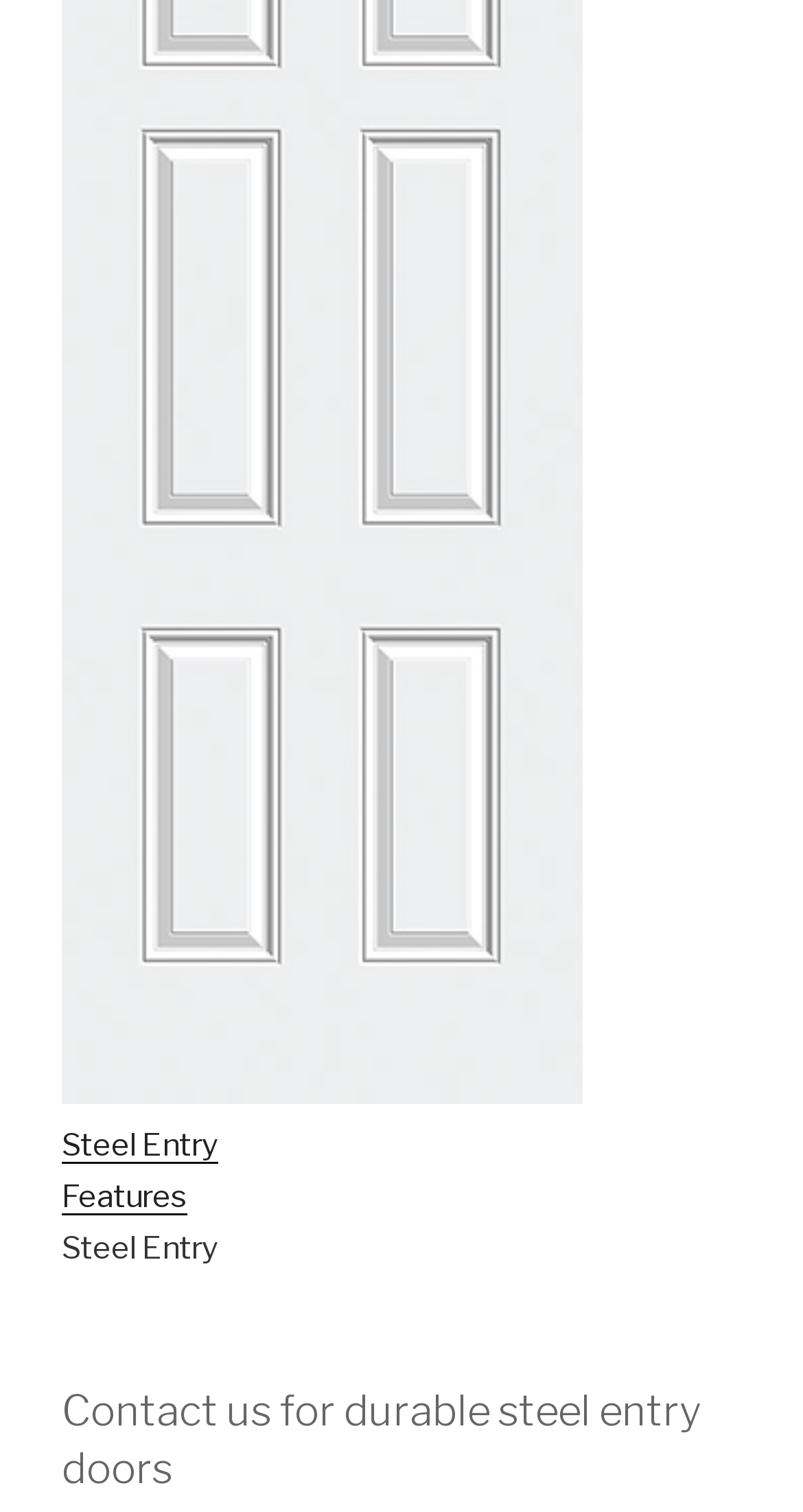Using the provided description: "Steel Entry", find the bounding box coordinates of the corresponding UI element. The output should be four float numbers between 0 and 1, in the format [left, top, right, bottom].

[0.077, 0.746, 0.272, 0.77]